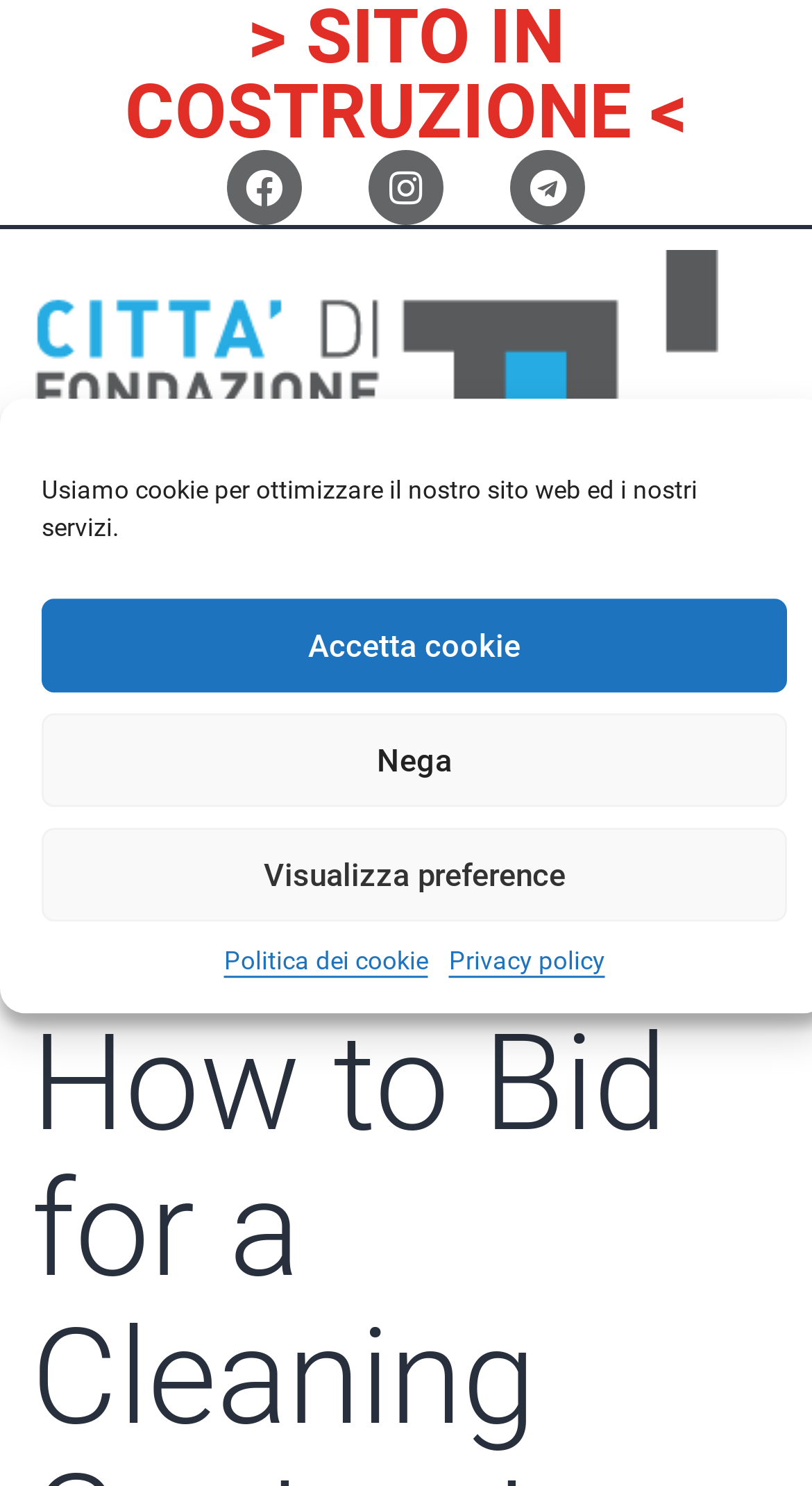Locate the UI element described as follows: "Nega". Return the bounding box coordinates as four float numbers between 0 and 1 in the order [left, top, right, bottom].

[0.051, 0.48, 0.969, 0.543]